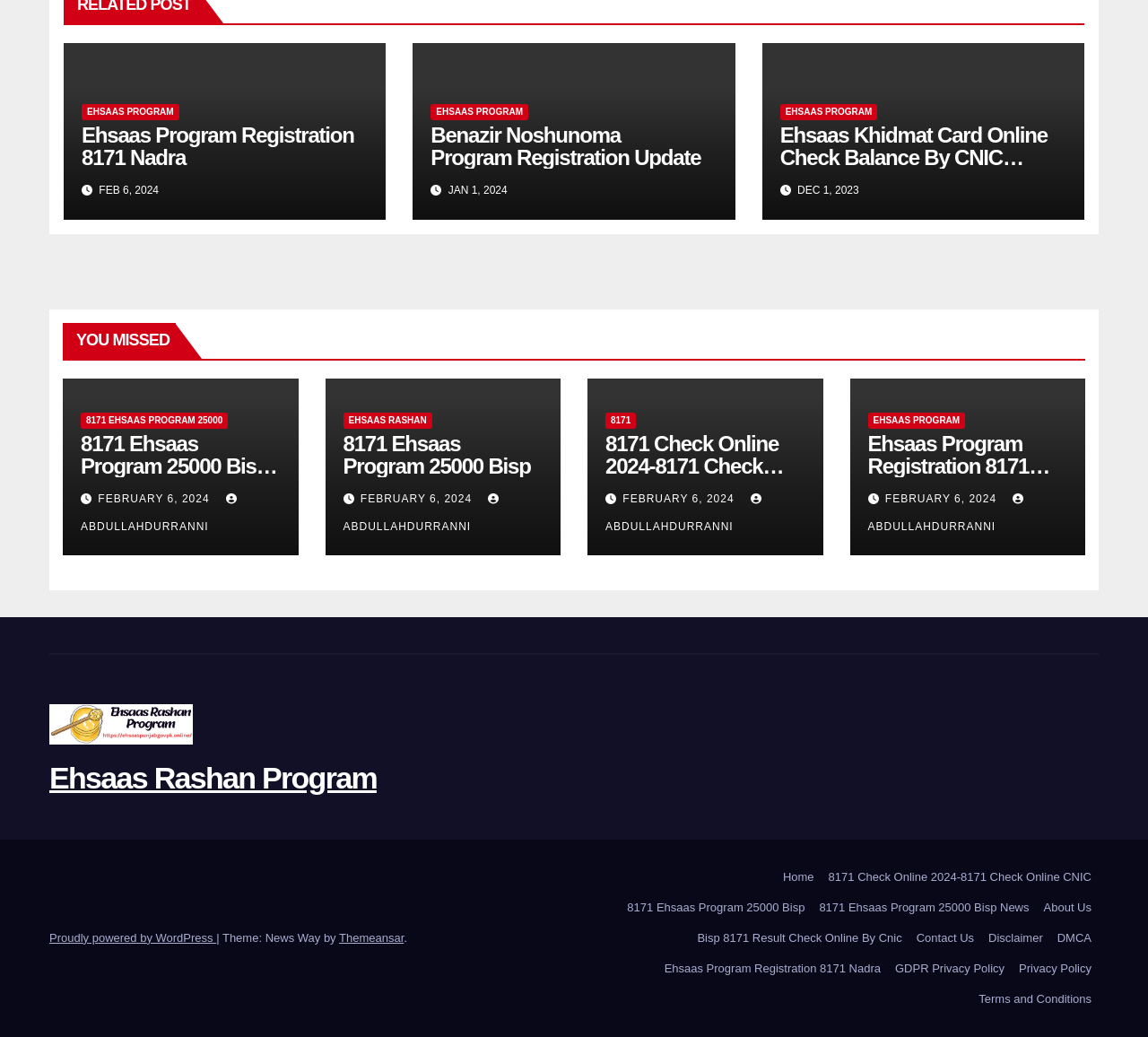Please find the bounding box coordinates (top-left x, top-left y, bottom-right x, bottom-right y) in the screenshot for the UI element described as follows: DMCA

[0.915, 0.89, 0.957, 0.919]